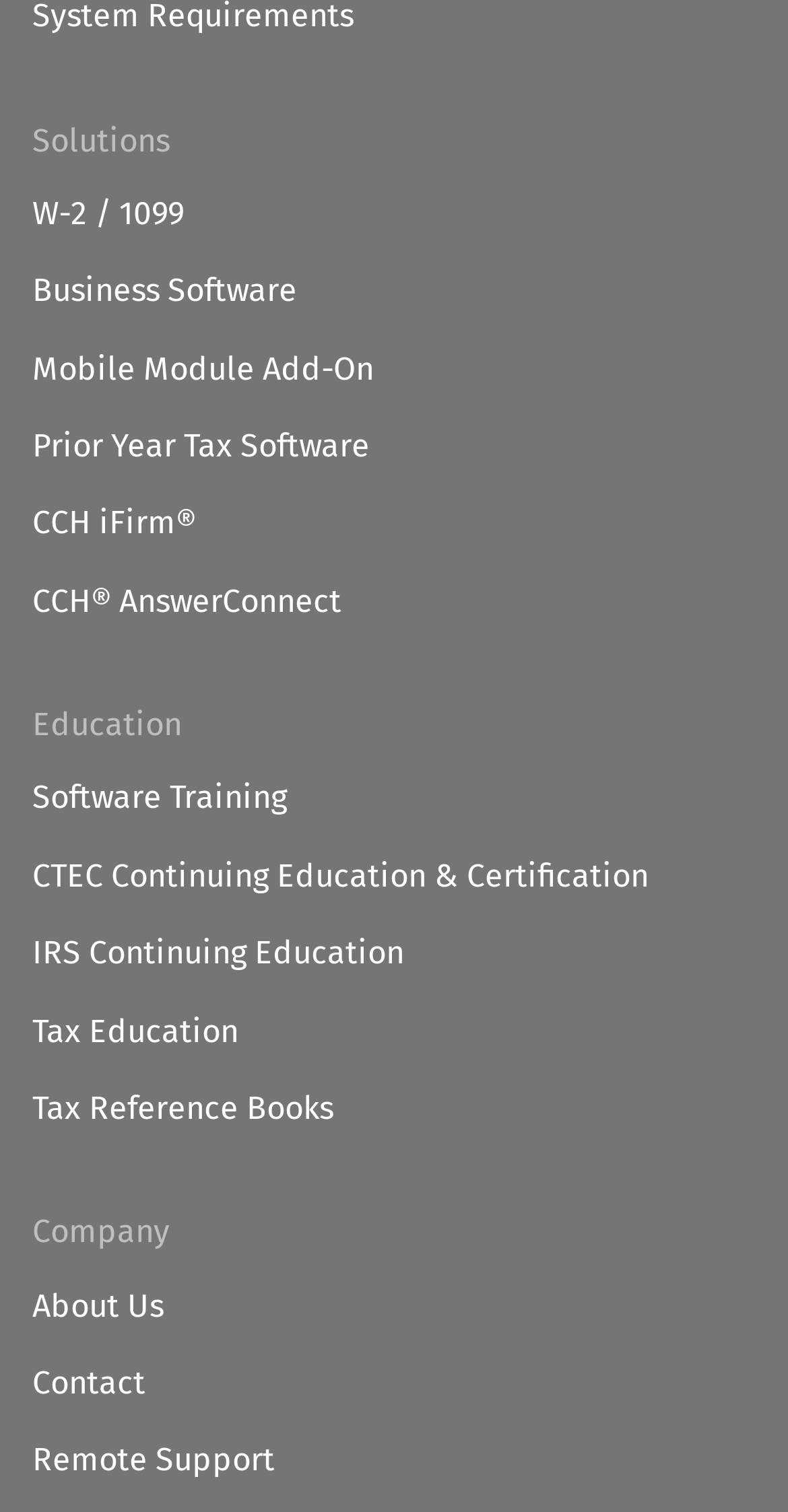Respond to the question below with a concise word or phrase:
How many main categories are there?

3